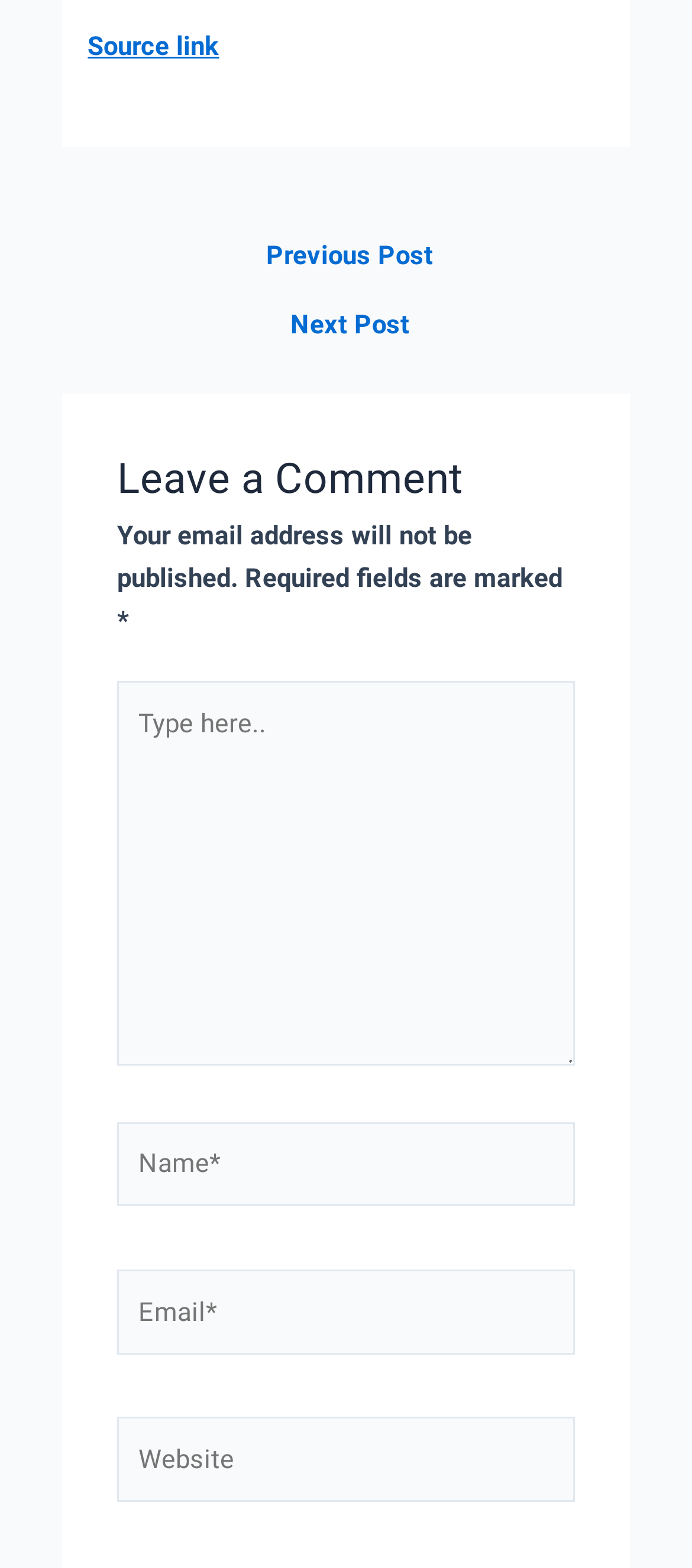How many links are there in the 'Post navigation' section?
Please respond to the question with a detailed and informative answer.

The 'Post navigation' section contains two links: 'Previous Post' and 'Next Post'. These links are likely used to navigate to previous or next posts in a series.